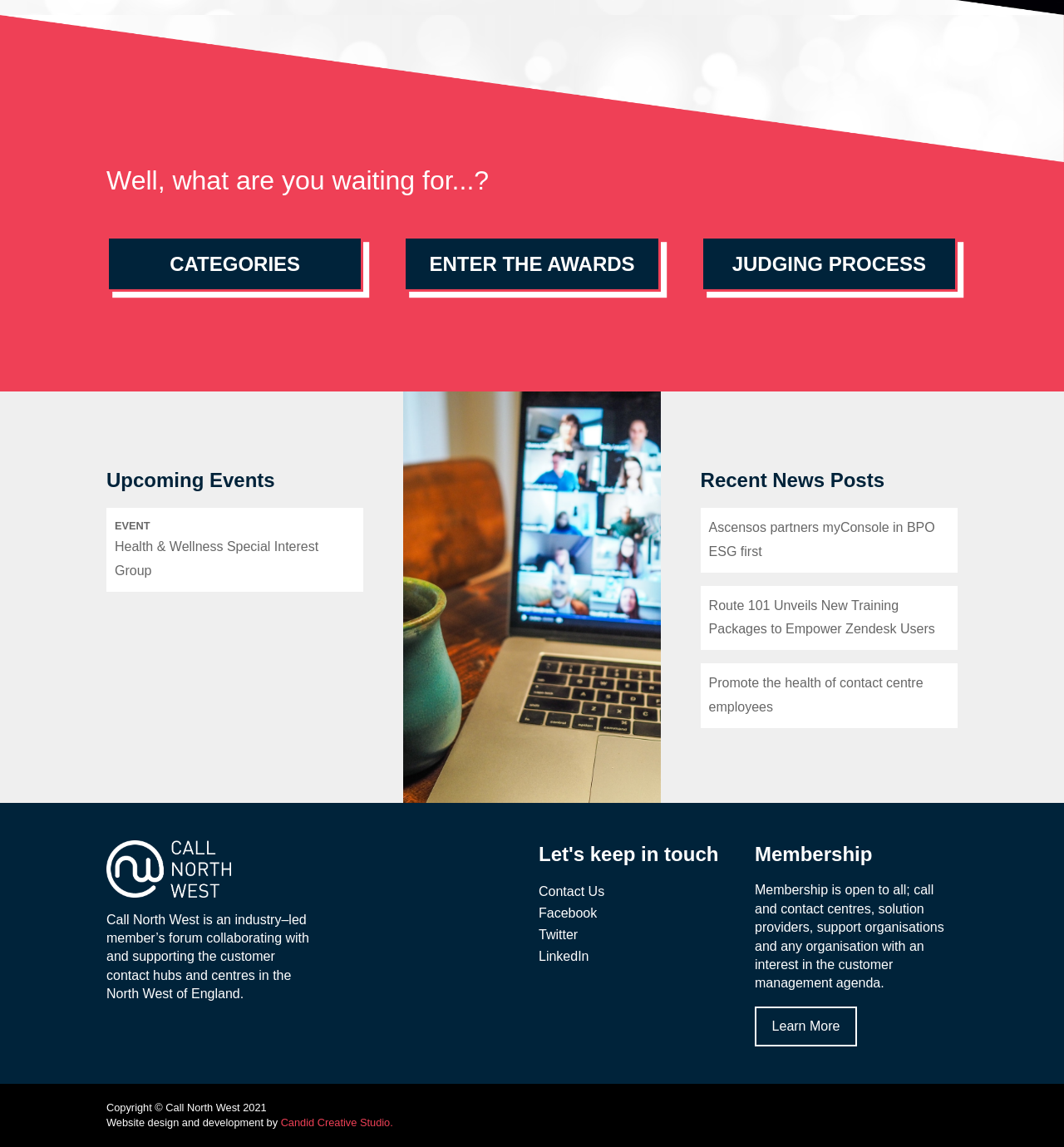Respond to the question below with a single word or phrase: How many upcoming events are listed?

1